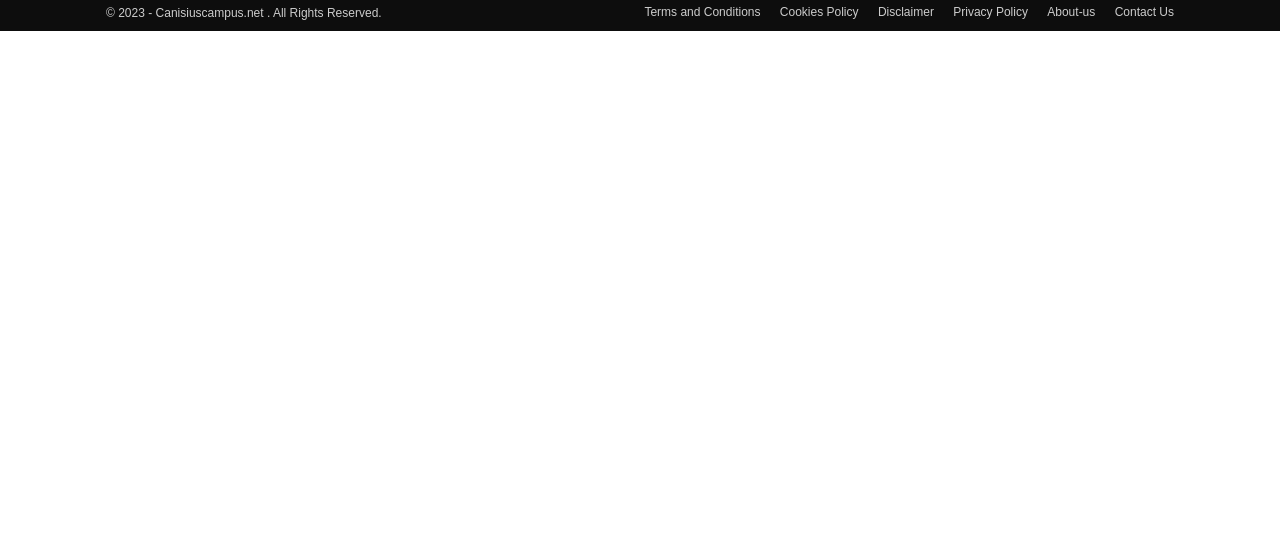What is the last link at the bottom of the webpage?
Using the visual information, answer the question in a single word or phrase.

Contact Us